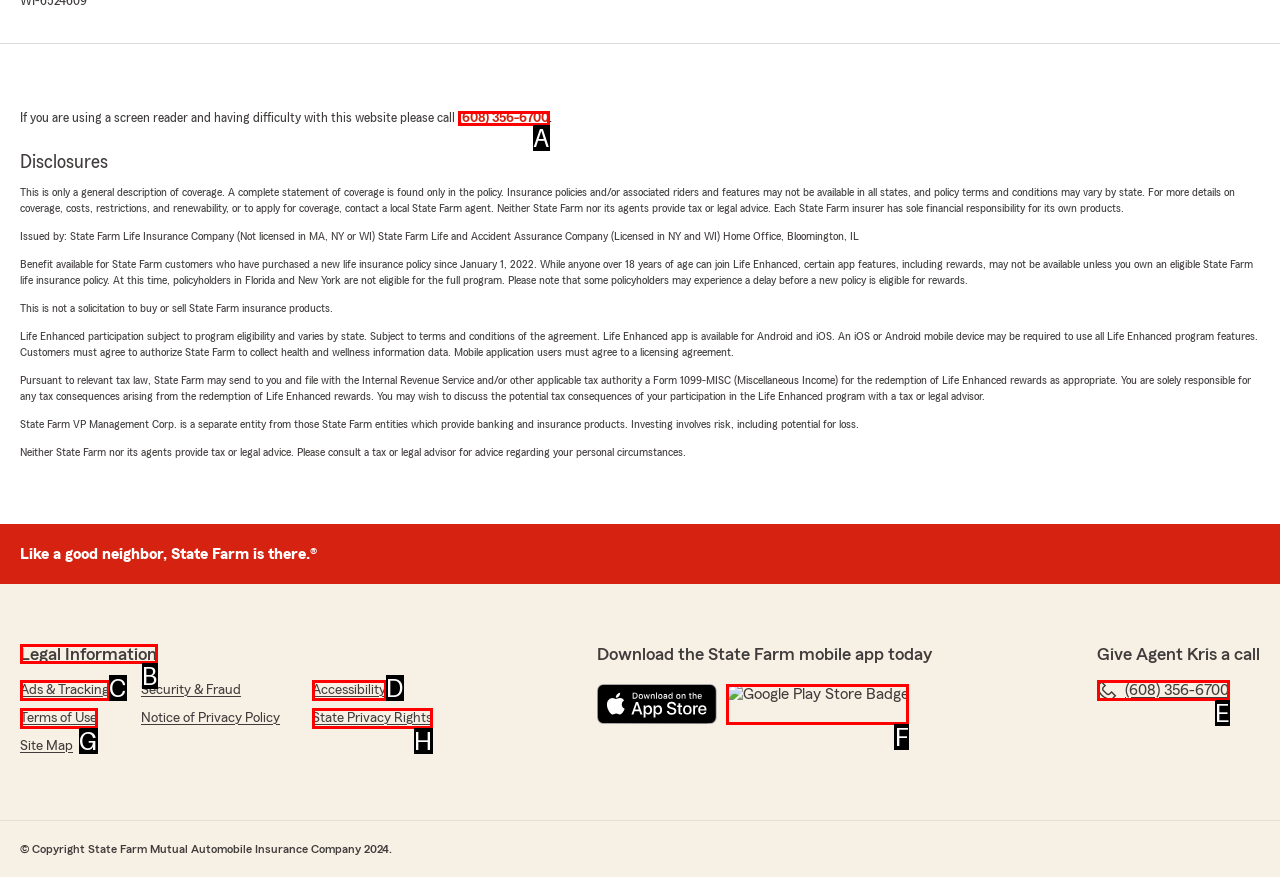Determine the appropriate lettered choice for the task: Read about legal information. Reply with the correct letter.

B